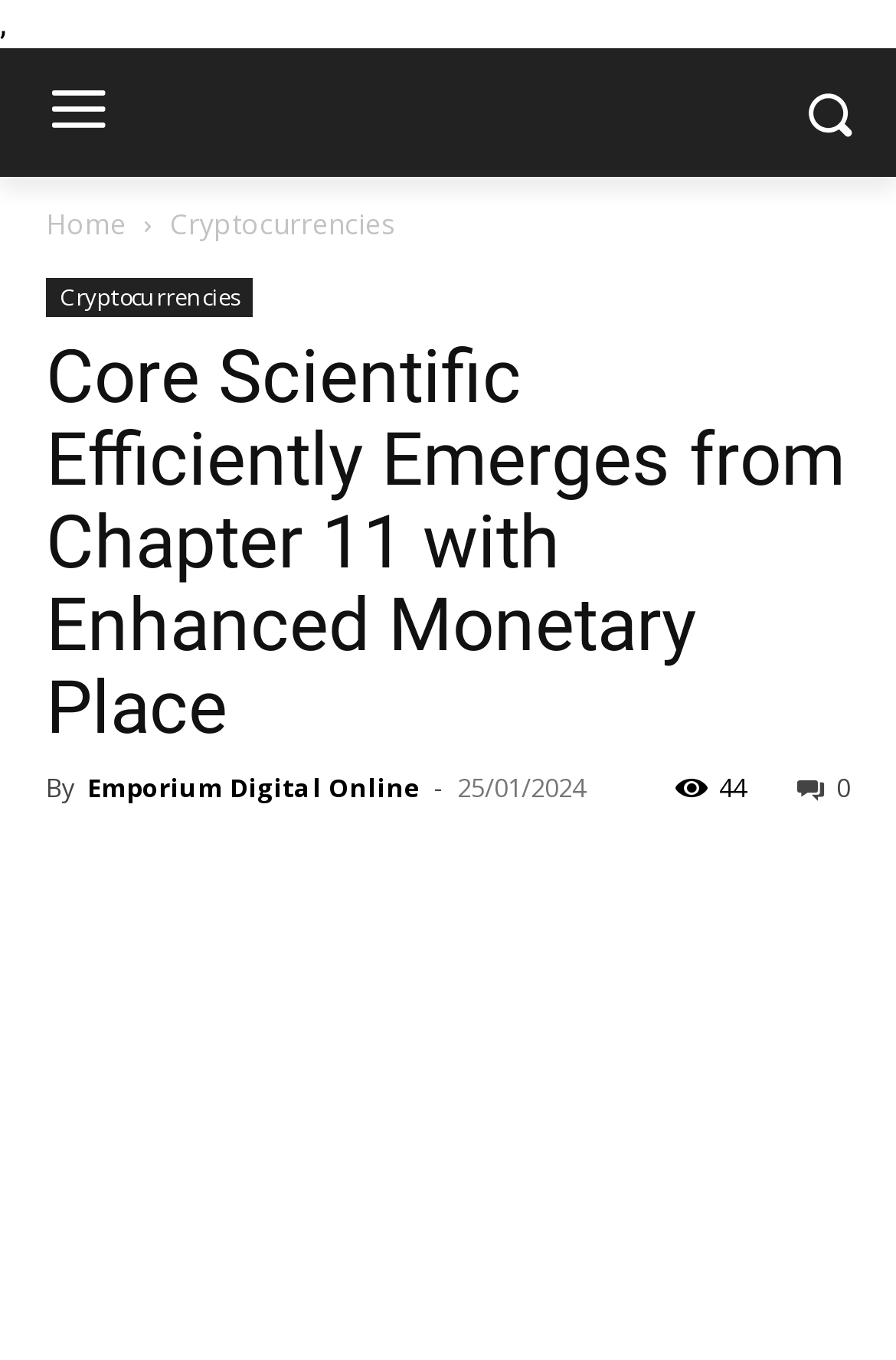What is the category of the article 'Grand Theft Auto Online'?
Examine the image and provide an in-depth answer to the question.

The article 'Grand Theft Auto Online' is categorized under 'Cryptocurrencies', which can be inferred from the navigation menu at the top of the webpage. The article is listed under the 'Cryptocurrencies' section, indicating that it belongs to this category.